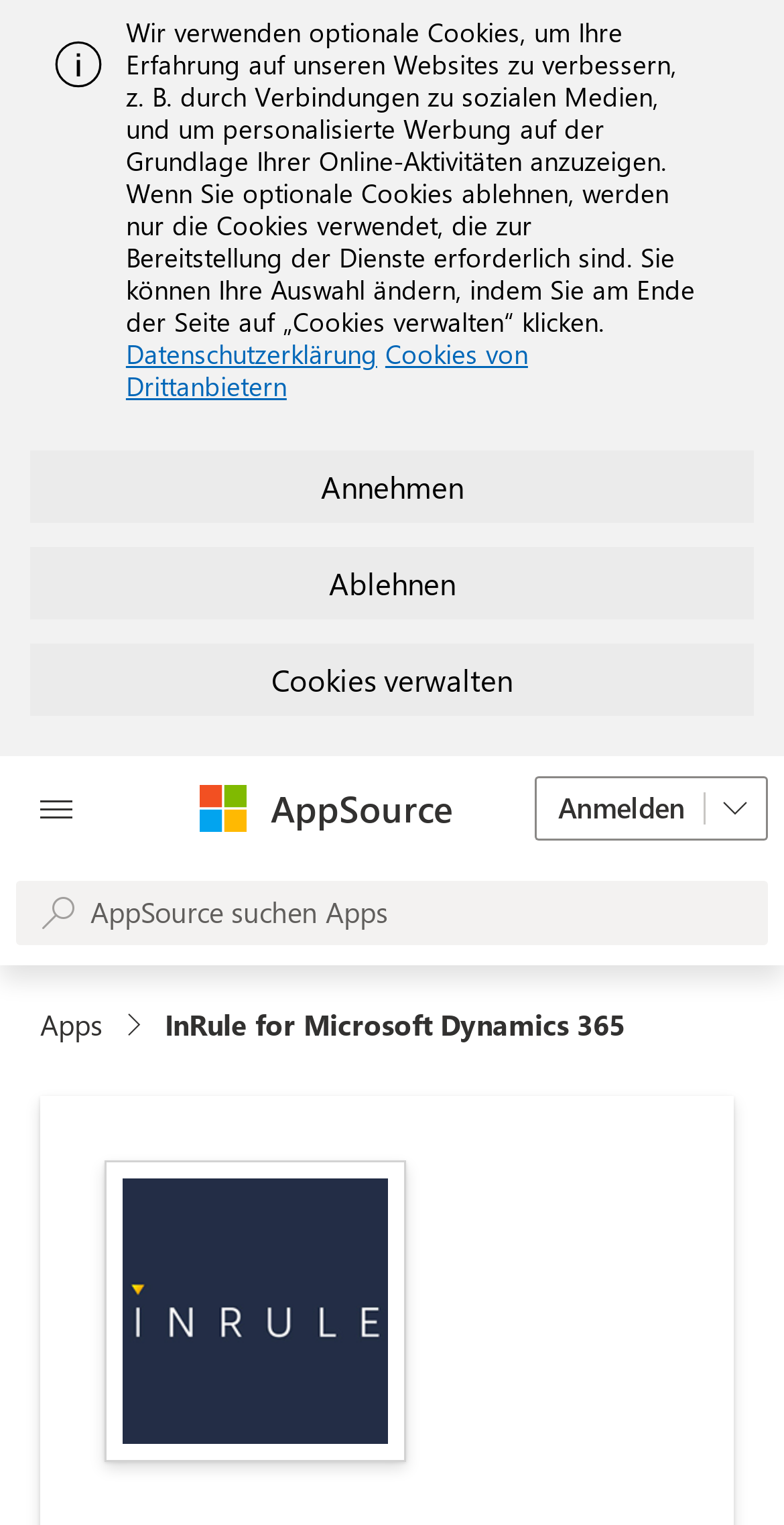Provide the bounding box coordinates for the specified HTML element described in this description: "Cookies von Drittanbietern". The coordinates should be four float numbers ranging from 0 to 1, in the format [left, top, right, bottom].

[0.161, 0.22, 0.673, 0.264]